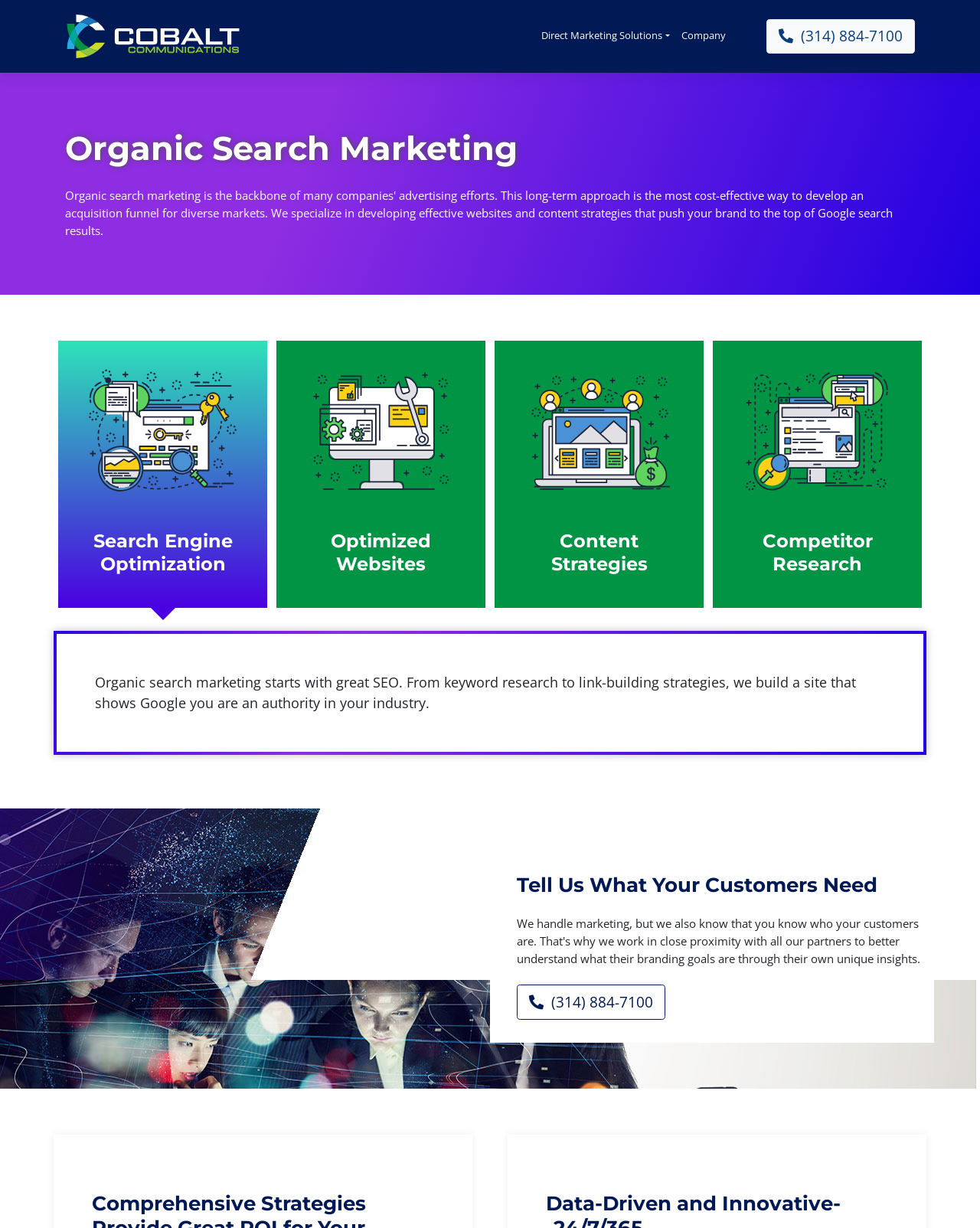Provide the bounding box coordinates of the UI element that matches the description: "Company".

[0.689, 0.019, 0.747, 0.041]